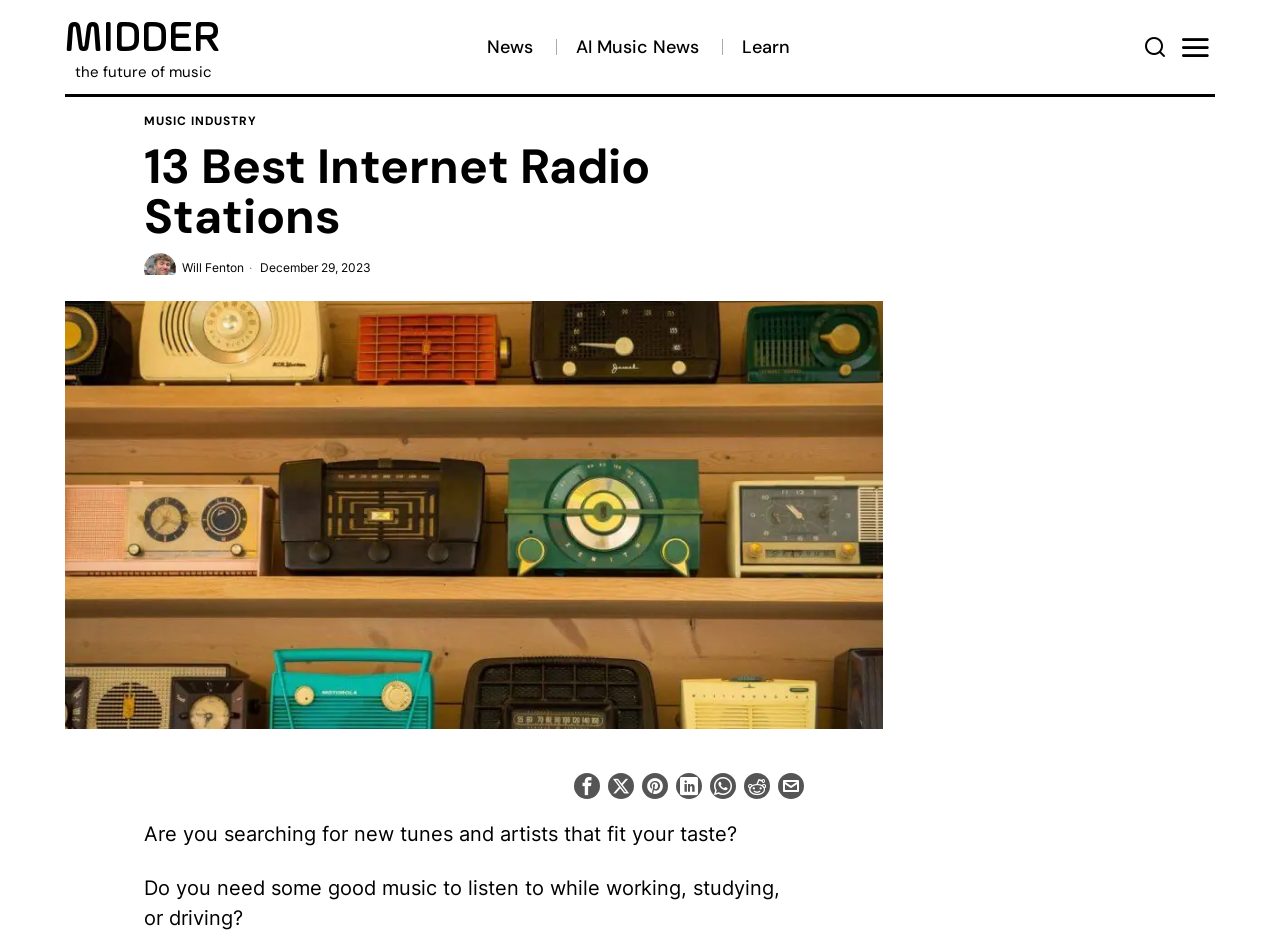Using the information shown in the image, answer the question with as much detail as possible: What is the topic of the webpage?

Based on the webpage content, I can see that the webpage is discussing the 13 best internet radio stations of 2024, offering a diverse range of music genres and exceptional broadcasting quality. The heading '13 Best Internet Radio Stations' and the static text 'Are you searching for new tunes and artists that fit your taste?' also support this conclusion.